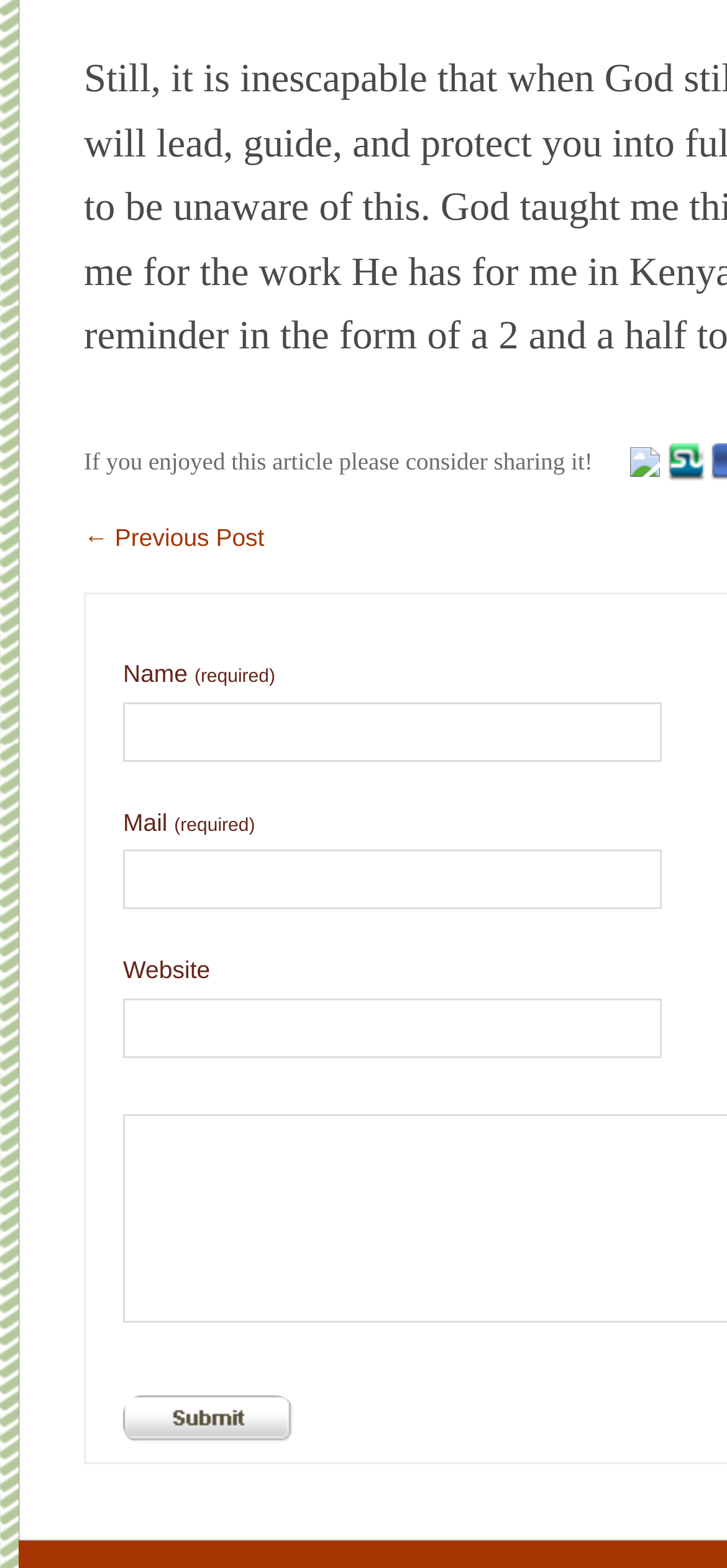Given the description of the UI element: "parent_node: Name (required) name="email"", predict the bounding box coordinates in the form of [left, top, right, bottom], with each value being a float between 0 and 1.

[0.169, 0.542, 0.909, 0.58]